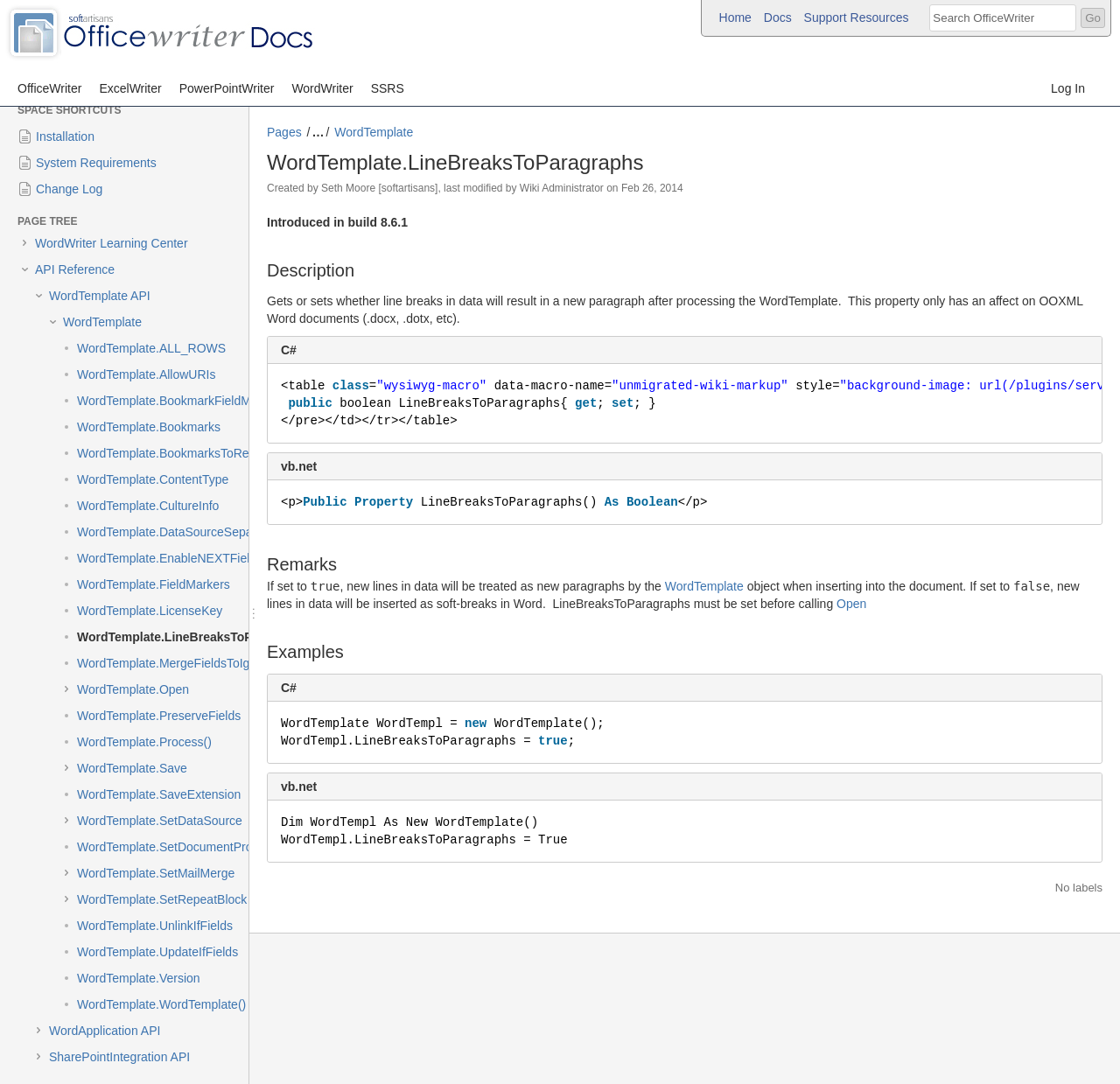Predict the bounding box of the UI element based on this description: "WordWriter Learning Center".

[0.031, 0.216, 0.175, 0.232]